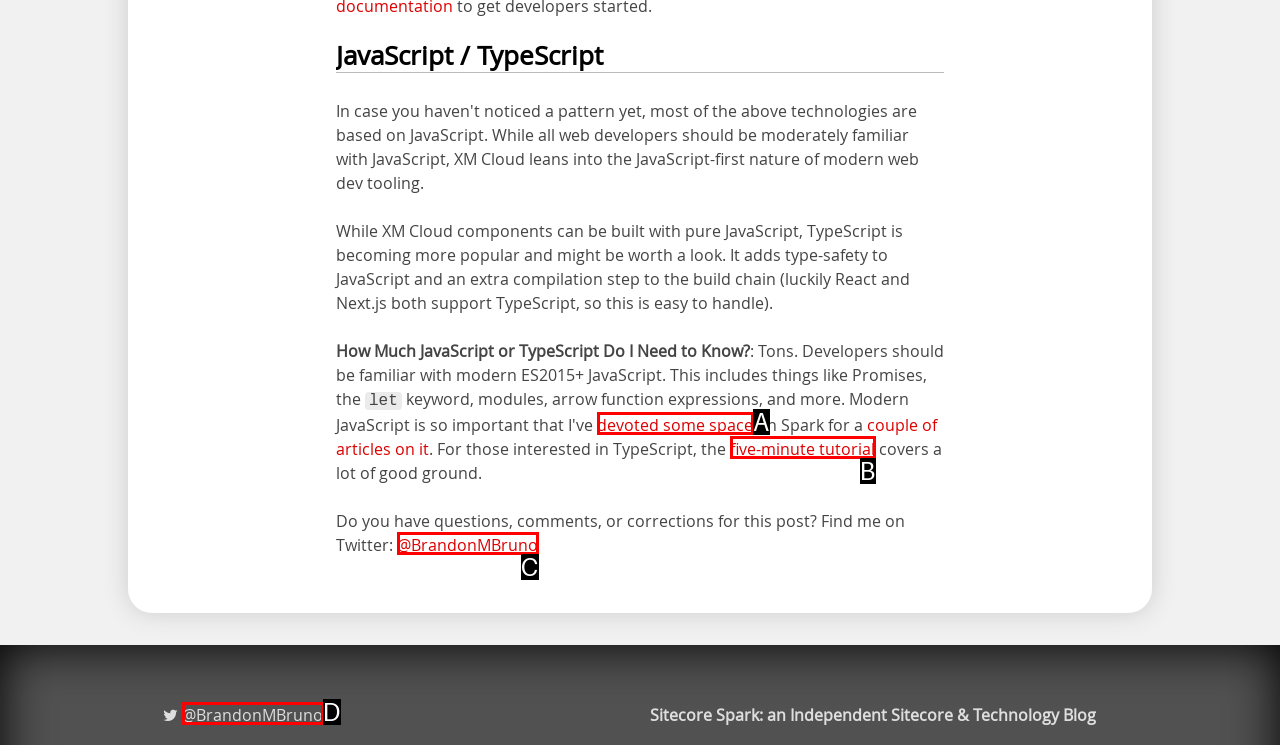Choose the letter of the UI element that aligns with the following description: devoted some space
State your answer as the letter from the listed options.

A